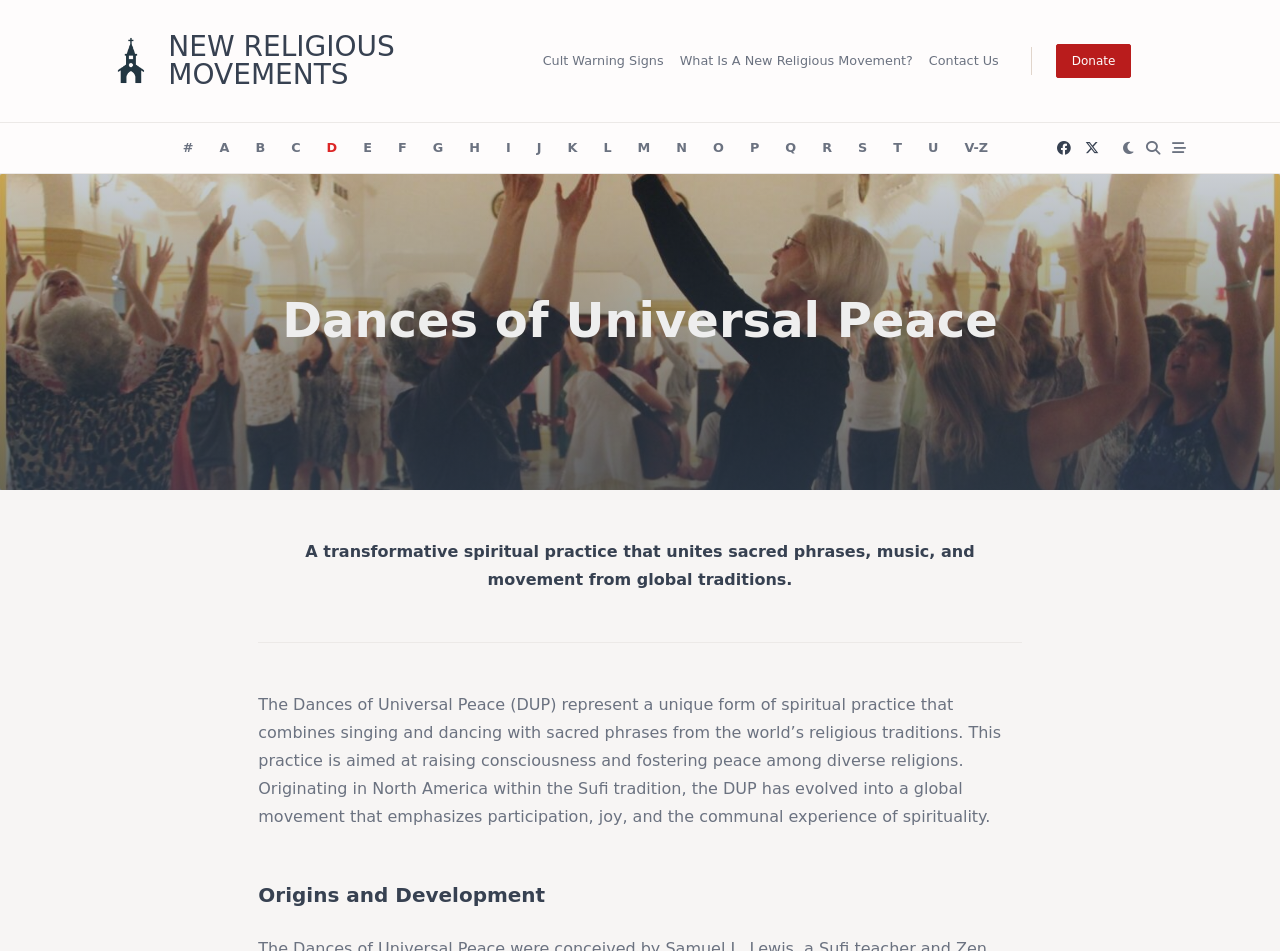Please specify the coordinates of the bounding box for the element that should be clicked to carry out this instruction: "Donate to the organization". The coordinates must be four float numbers between 0 and 1, formatted as [left, top, right, bottom].

[0.825, 0.046, 0.884, 0.082]